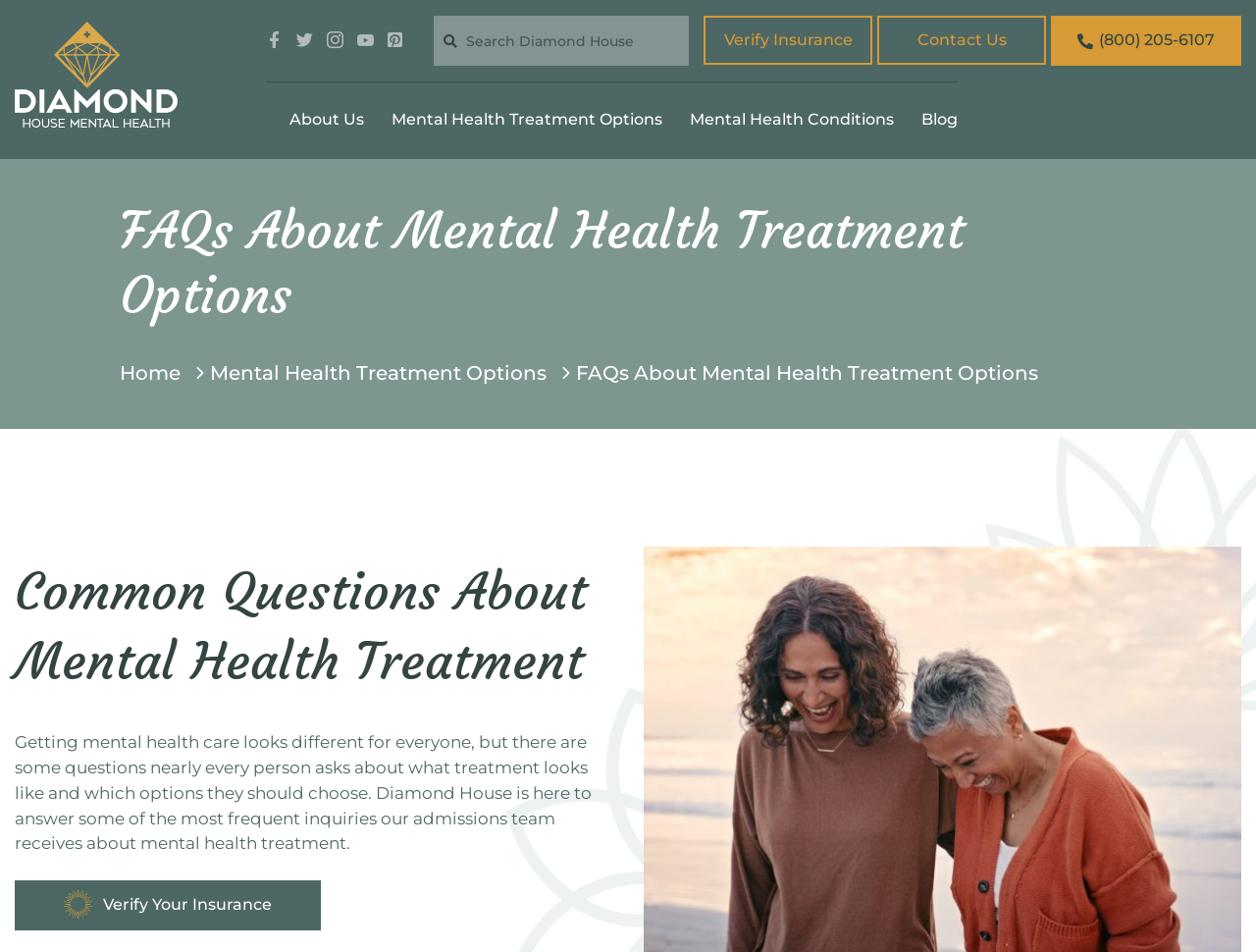Find the bounding box coordinates for the area that should be clicked to accomplish the instruction: "Click the Diamond House Detox logo".

[0.012, 0.023, 0.141, 0.14]